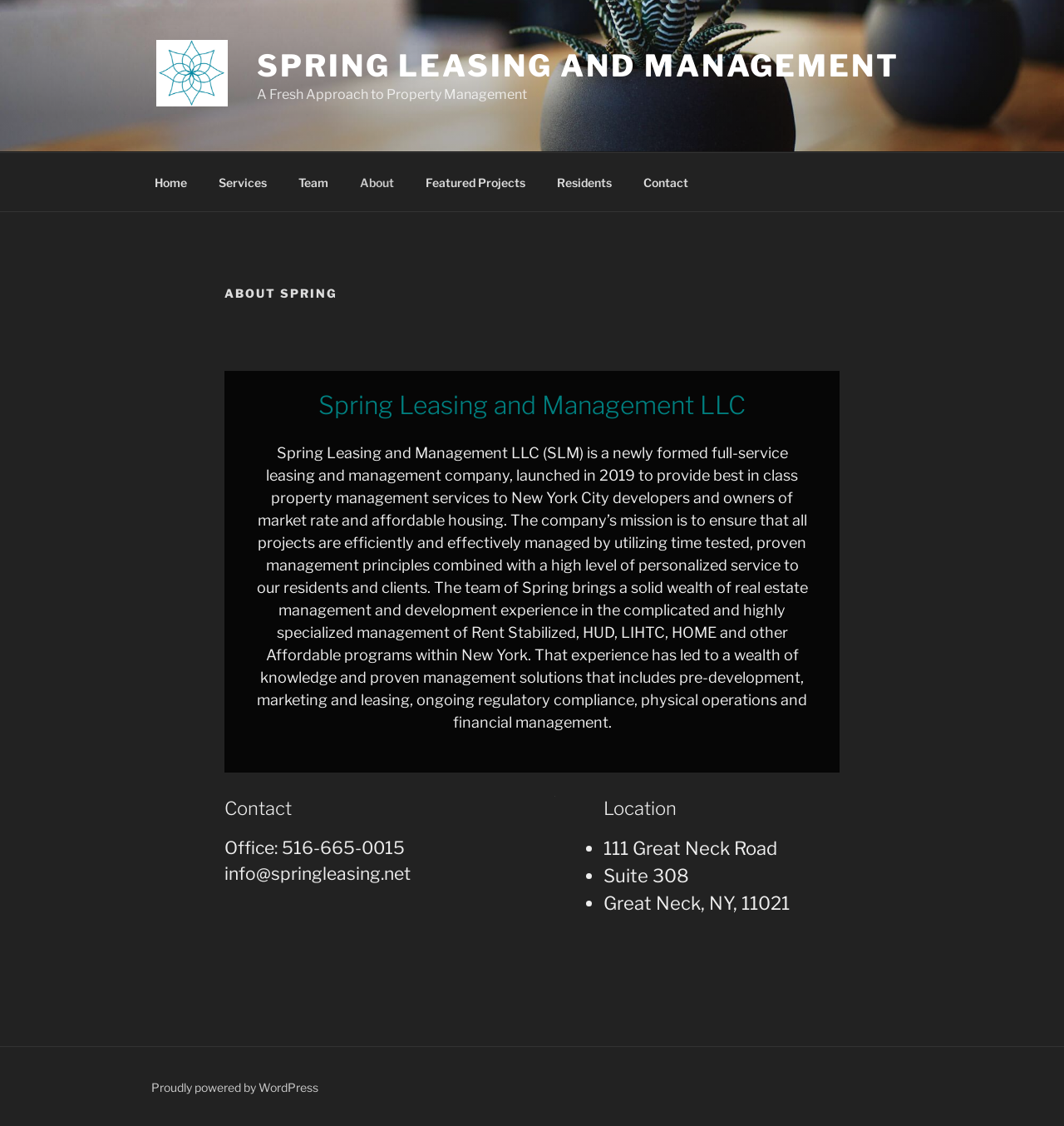Respond to the question with just a single word or phrase: 
What is the email address of the company?

info@springleasing.net